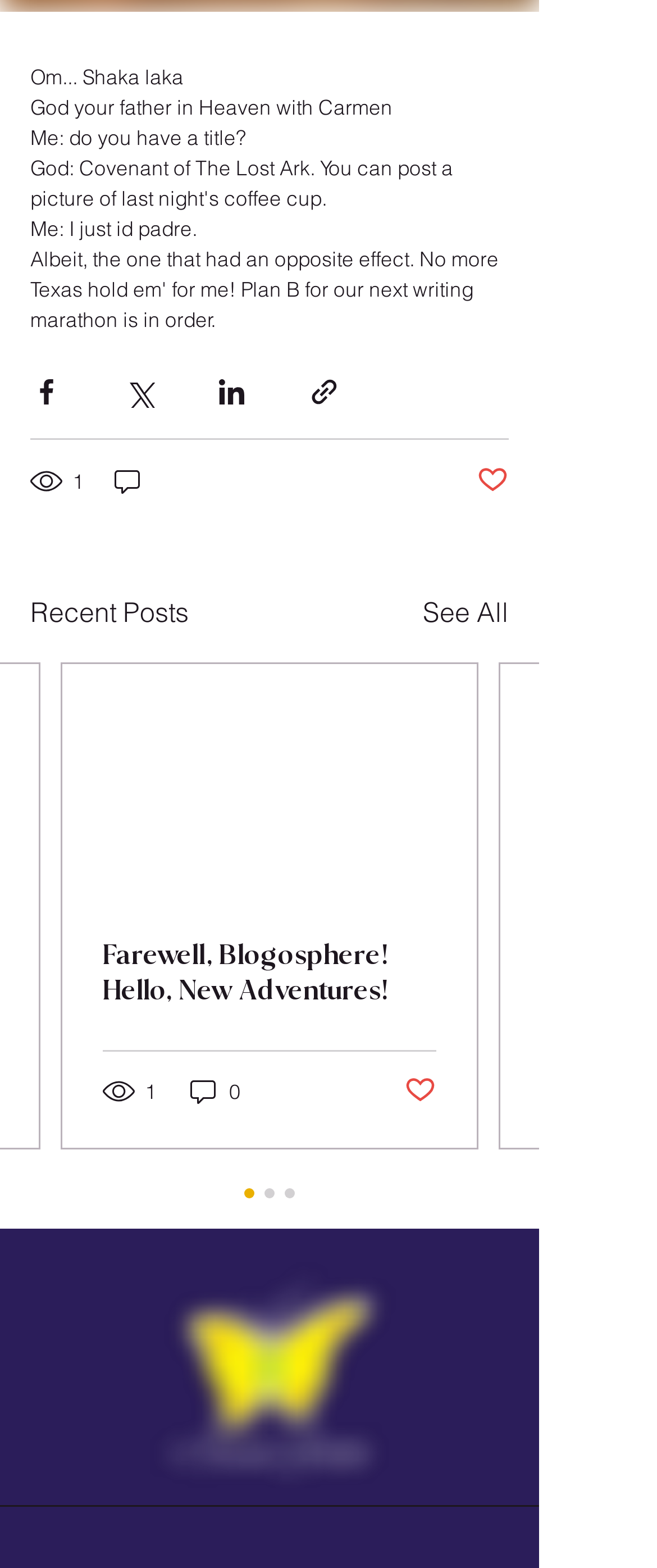Can you specify the bounding box coordinates of the area that needs to be clicked to fulfill the following instruction: "View recent posts"?

[0.046, 0.377, 0.287, 0.403]